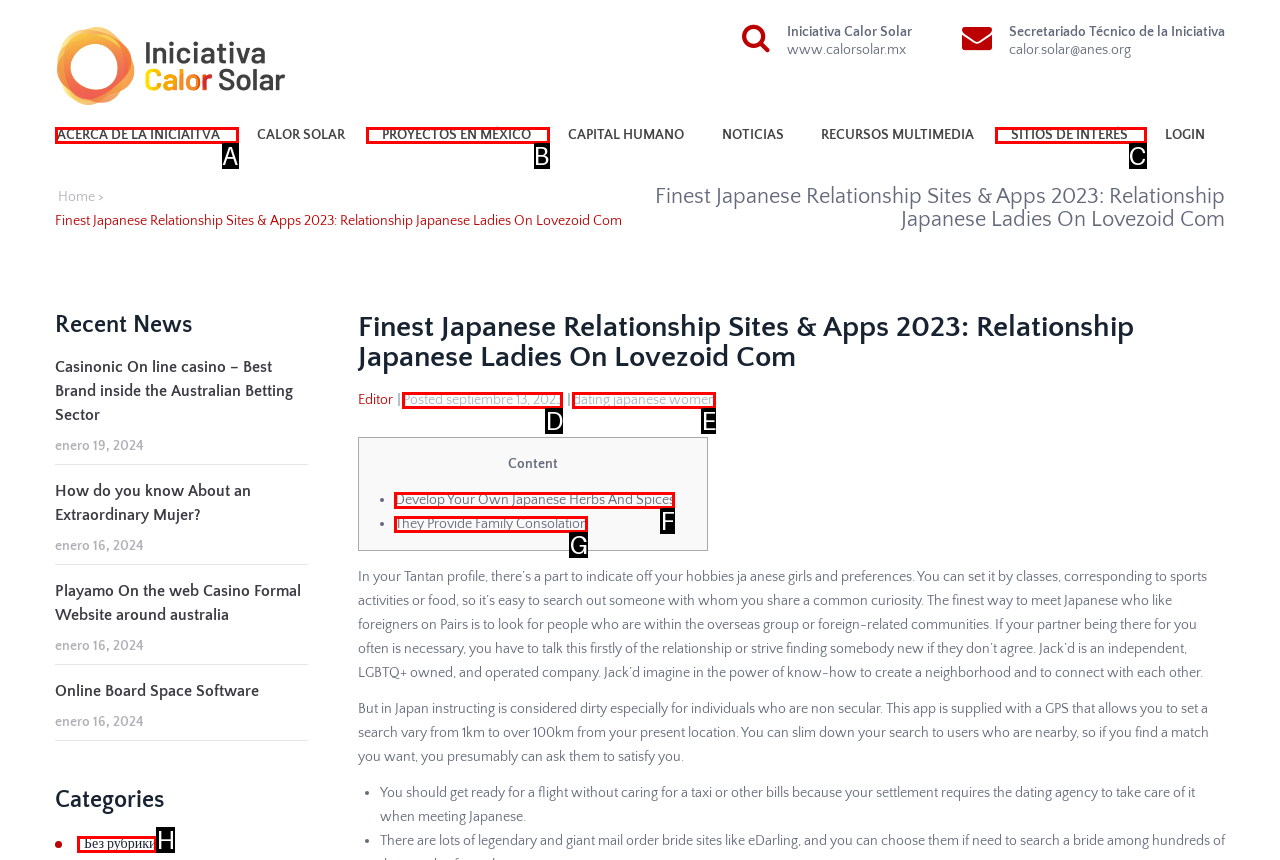Based on the element description: Acerca de la Iniciaitva, choose the HTML element that matches best. Provide the letter of your selected option.

A